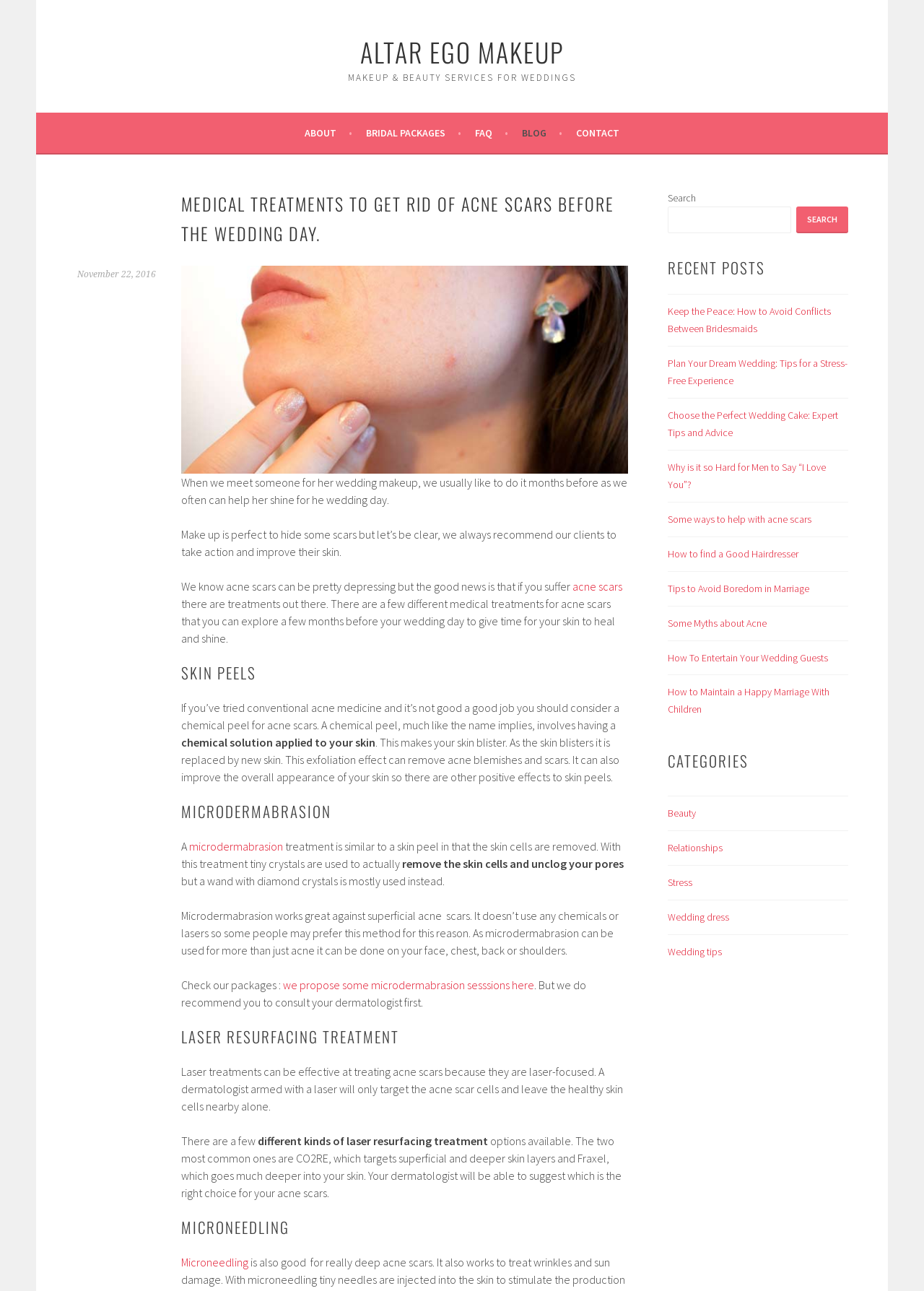Determine the bounding box coordinates of the clickable region to follow the instruction: "Click on 'Beauty' category".

[0.723, 0.625, 0.753, 0.635]